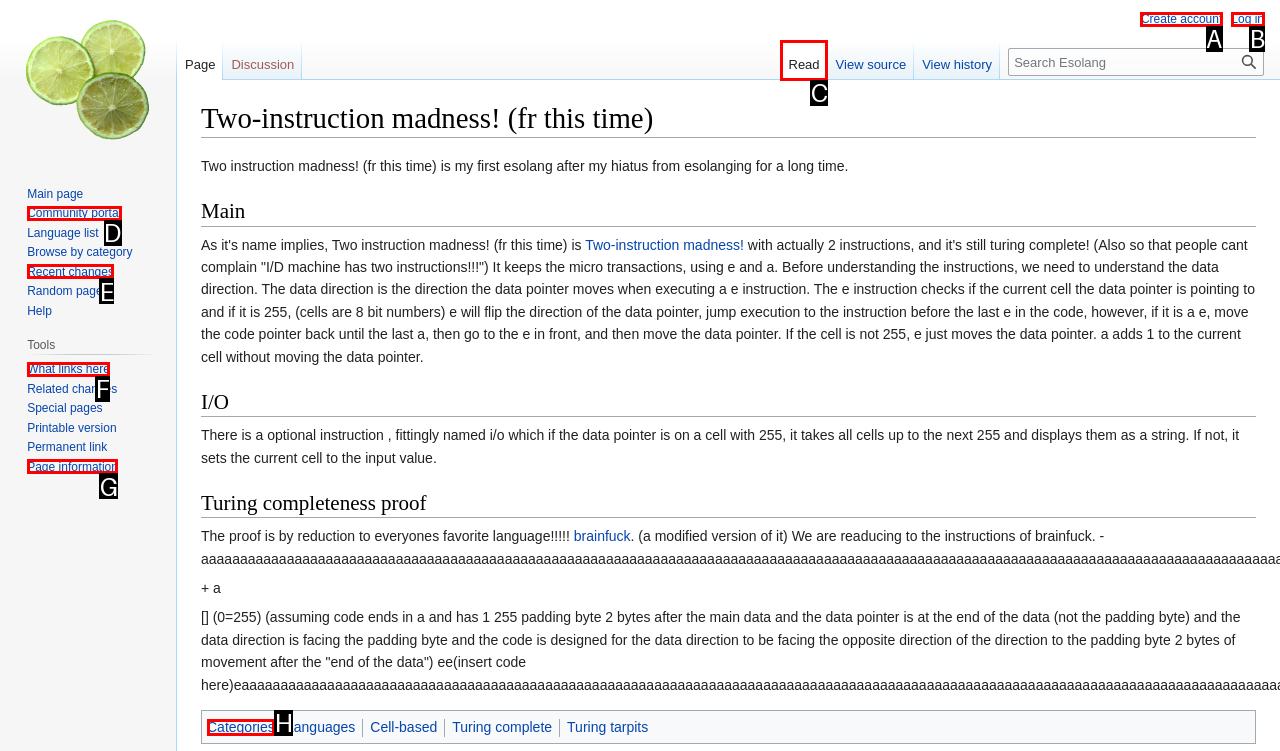Identify the letter of the correct UI element to fulfill the task: Log in from the given options in the screenshot.

B